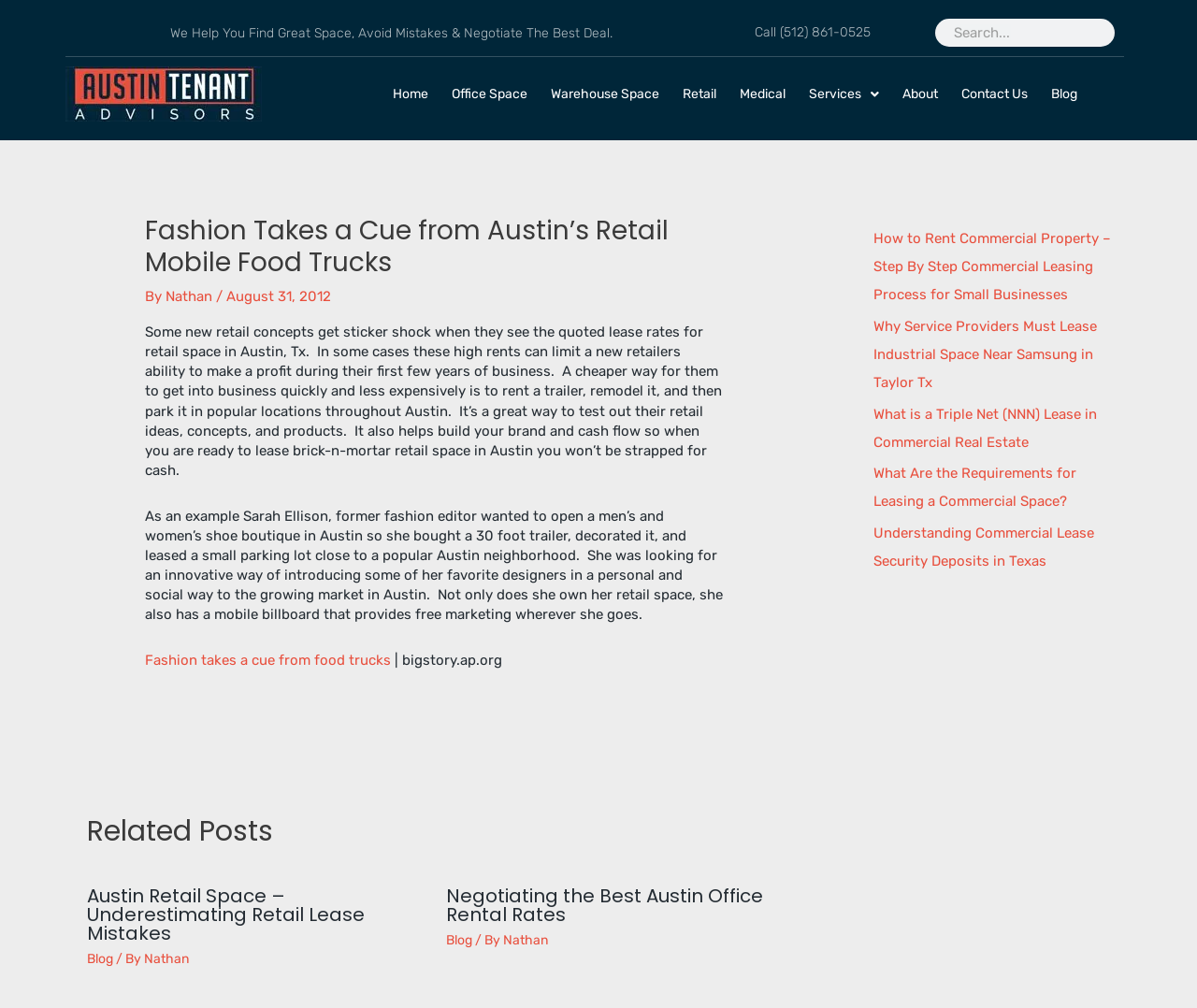Please determine the bounding box coordinates of the area that needs to be clicked to complete this task: 'Call the office'. The coordinates must be four float numbers between 0 and 1, formatted as [left, top, right, bottom].

[0.631, 0.024, 0.727, 0.04]